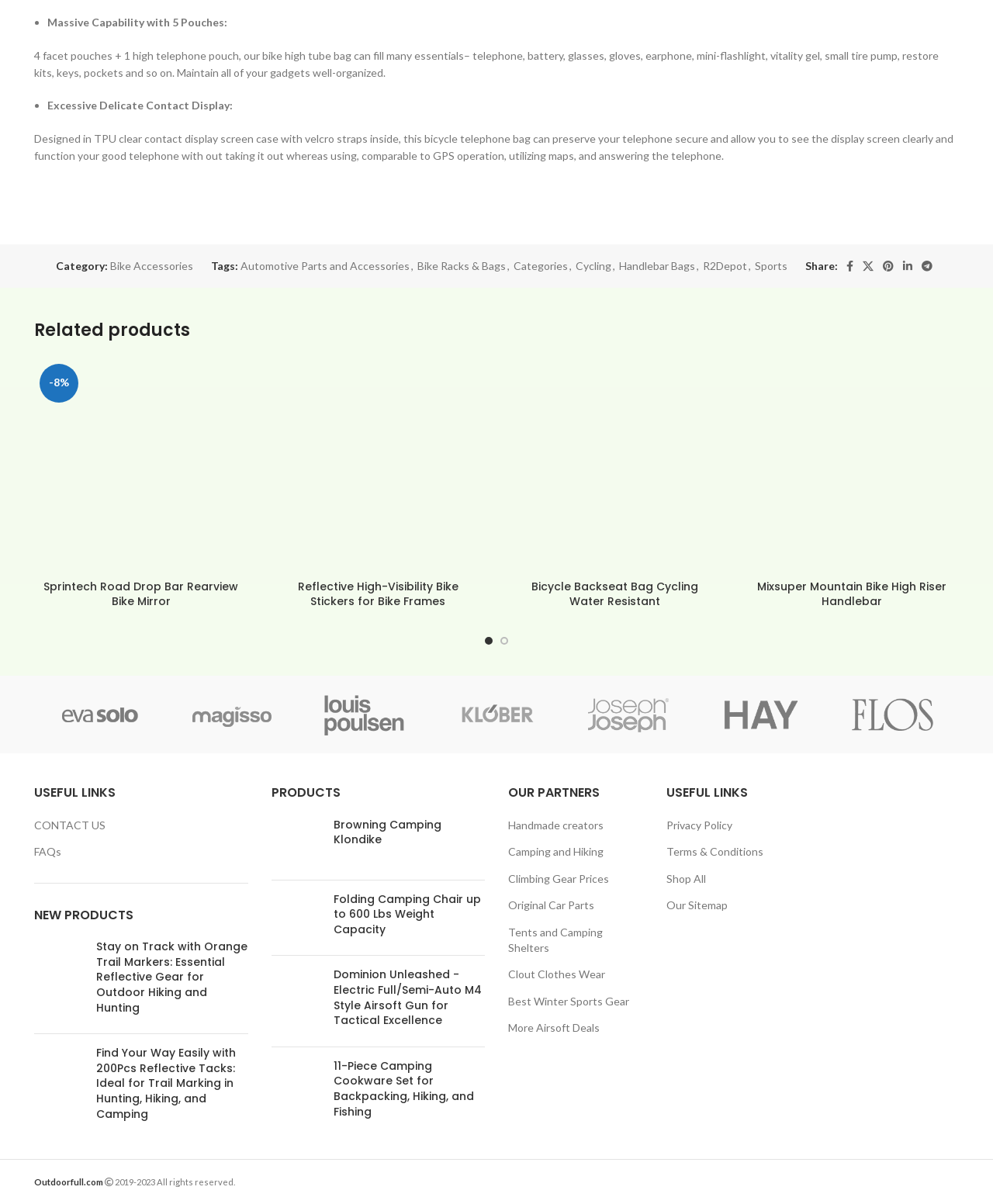Given the element description Our Sitemap, identify the bounding box coordinates for the UI element on the webpage screenshot. The format should be (top-left x, top-left y, bottom-right x, bottom-right y), with values between 0 and 1.

[0.671, 0.746, 0.733, 0.757]